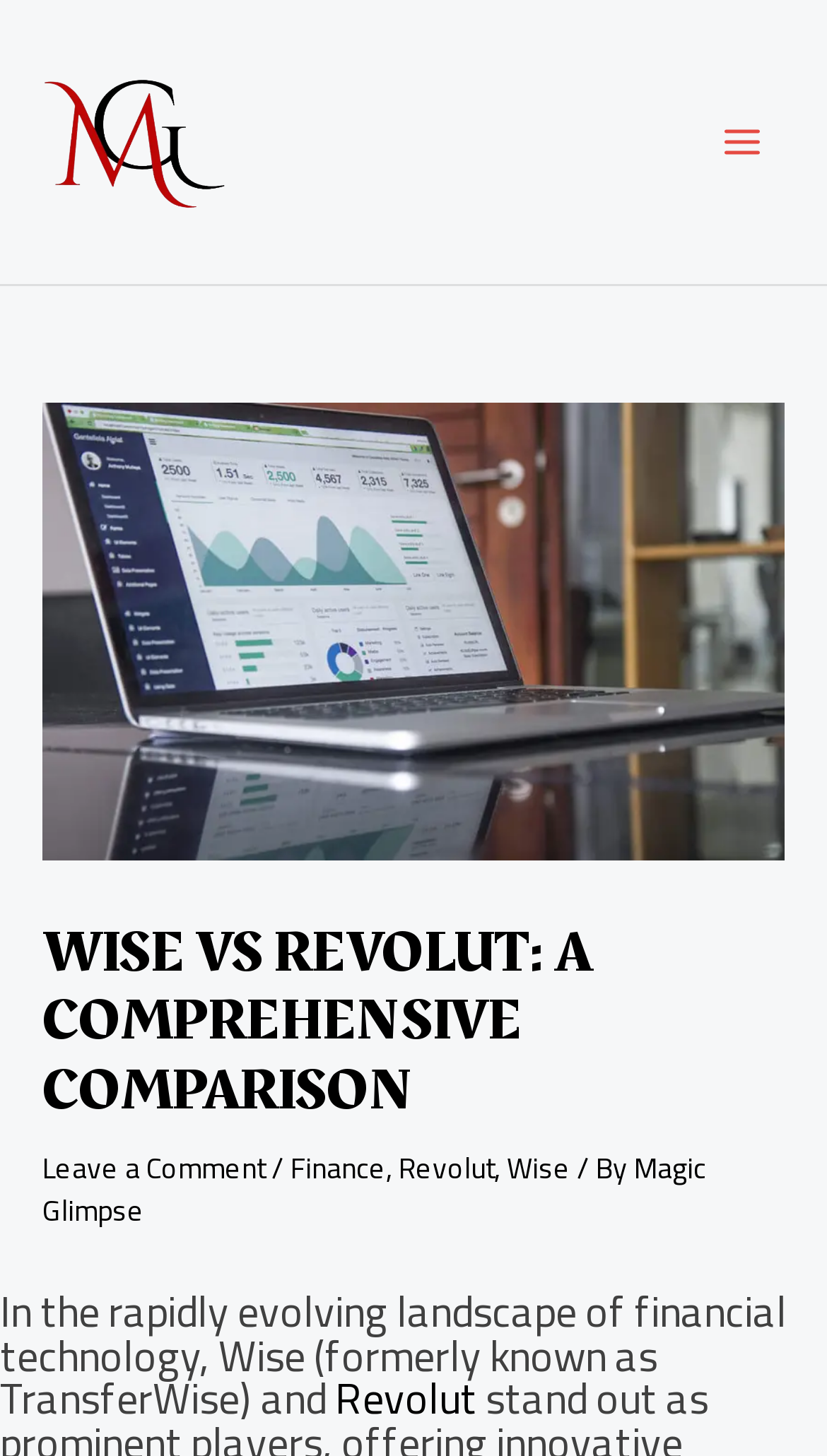Please mark the clickable region by giving the bounding box coordinates needed to complete this instruction: "Click on the Magic Glimpse logo".

[0.051, 0.034, 0.274, 0.161]